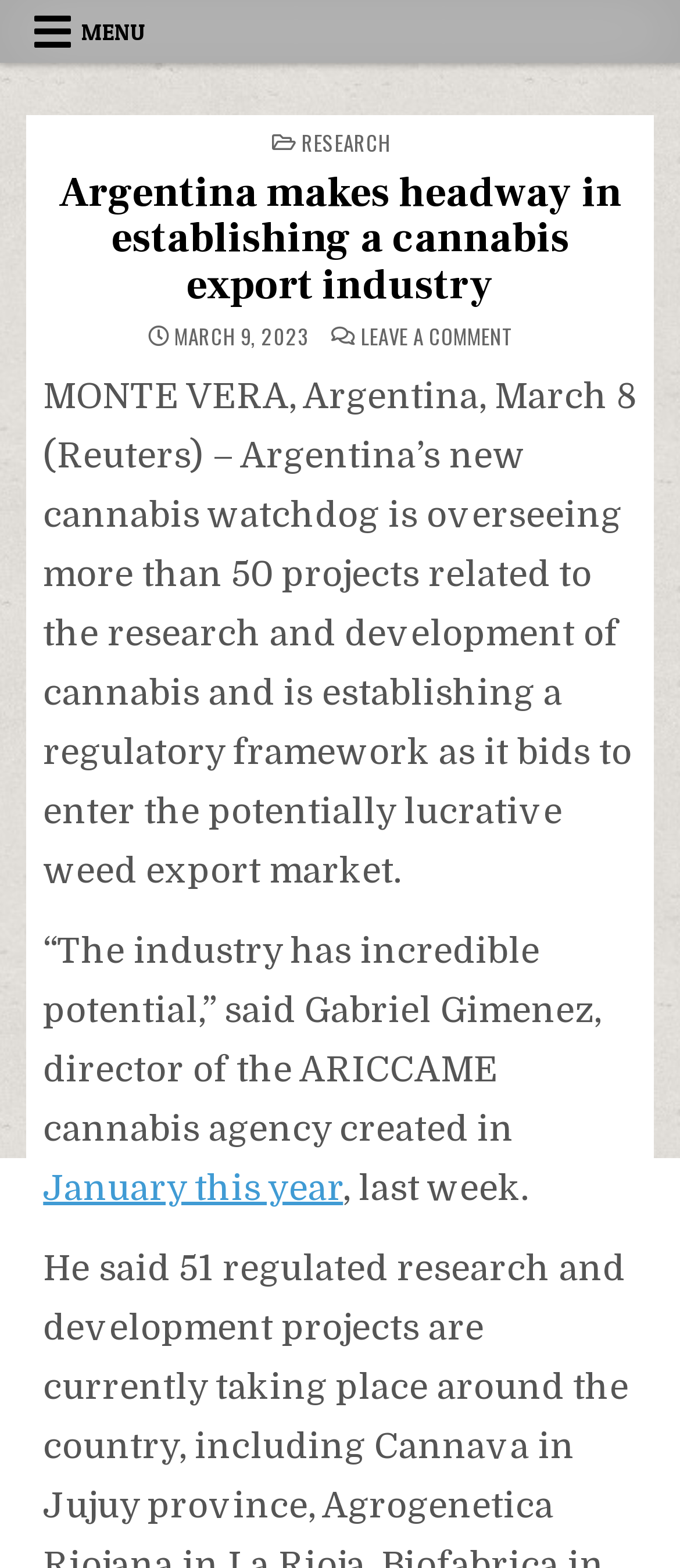Who is the director of the ARICCAME cannabis agency? Using the information from the screenshot, answer with a single word or phrase.

Gabriel Gimenez